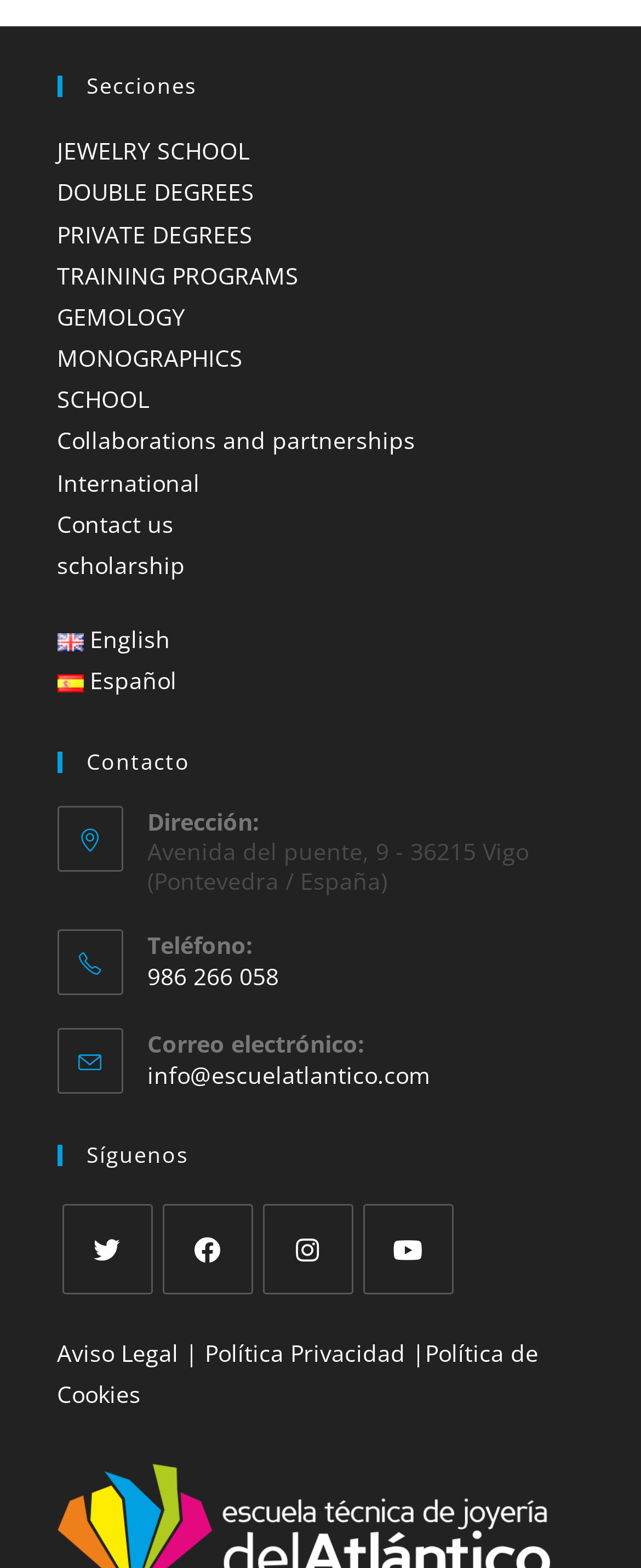Pinpoint the bounding box coordinates of the clickable area necessary to execute the following instruction: "Switch to English". The coordinates should be given as four float numbers between 0 and 1, namely [left, top, right, bottom].

[0.088, 0.398, 0.266, 0.418]